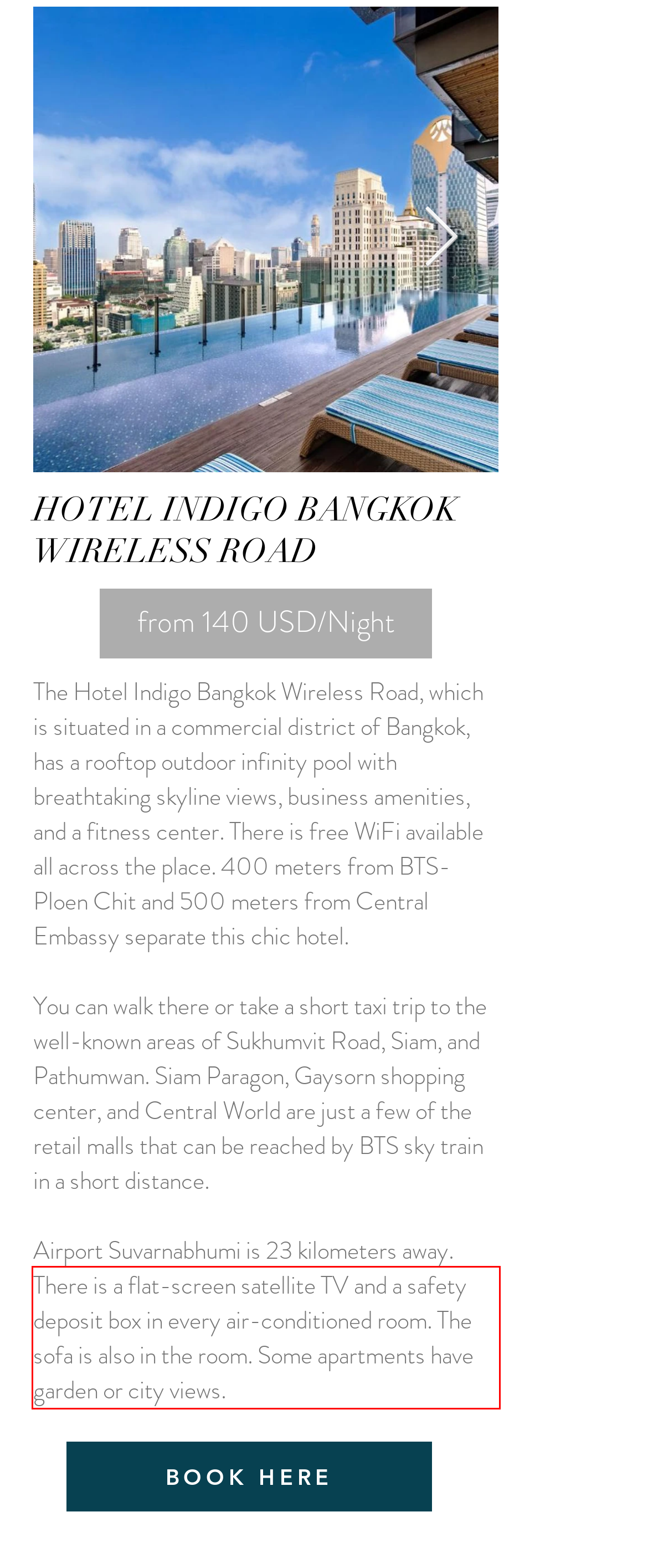Using the provided screenshot of a webpage, recognize the text inside the red rectangle bounding box by performing OCR.

There is a flat-screen satellite TV and a safety deposit box in every air-conditioned room. The sofa is also in the room. Some apartments have garden or city views.